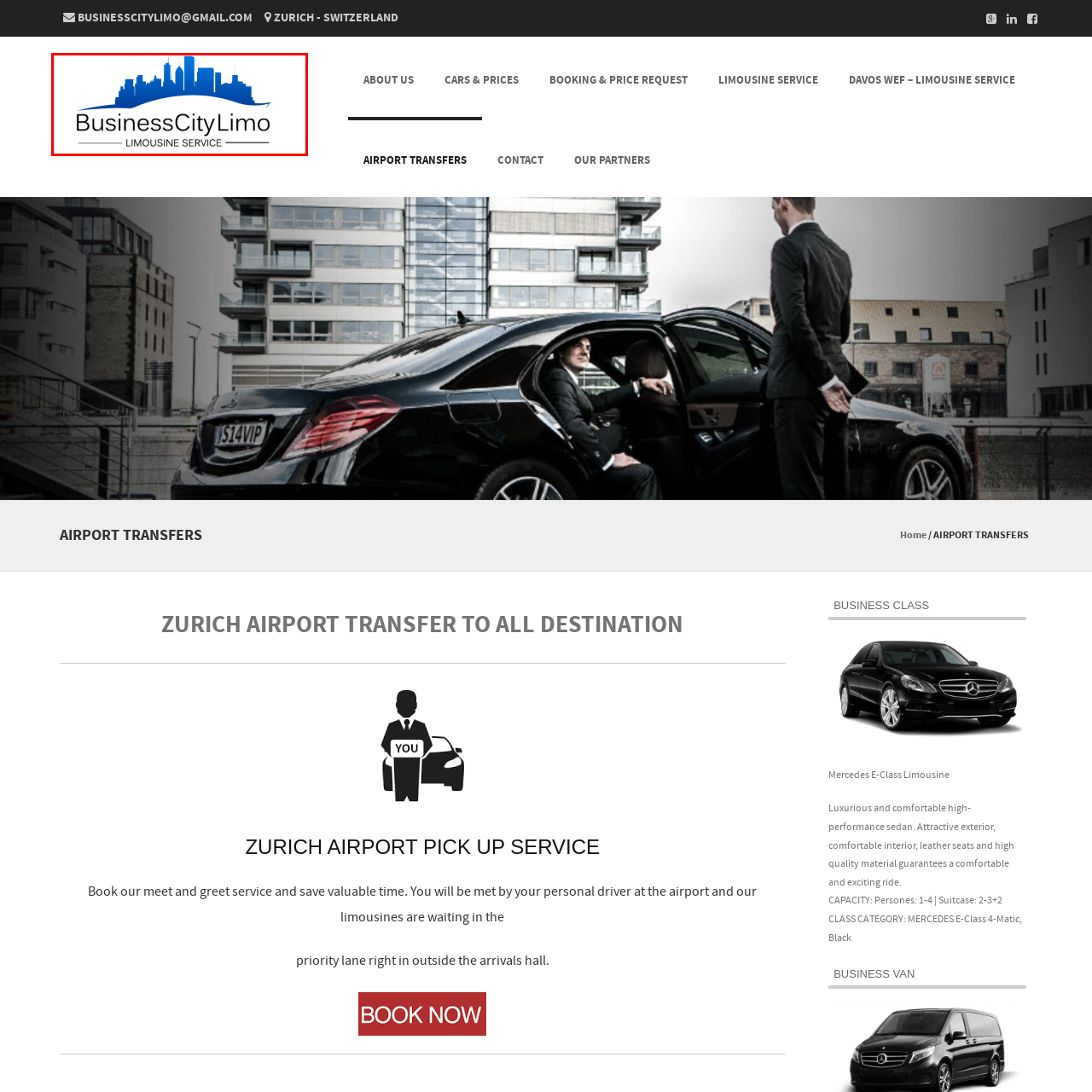Please look at the image highlighted by the red box, What type of font is used for the text 'BusinessCityLimo'?
 Provide your answer using a single word or phrase.

modern